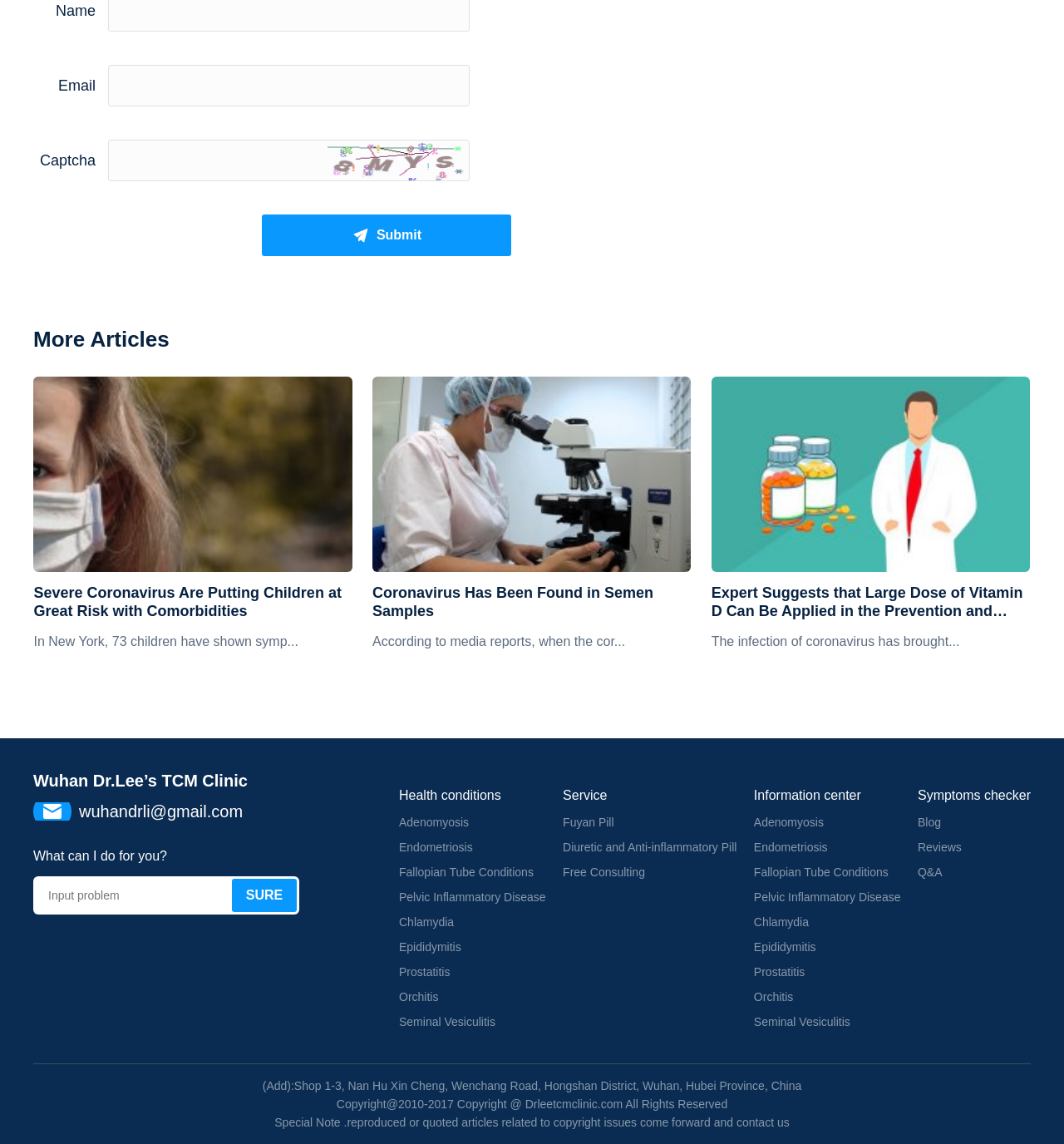What are the categories listed under 'Health conditions'?
Offer a detailed and exhaustive answer to the question.

The categories listed under 'Health conditions' include Adenomyosis, Endometriosis, Fallopian Tube Conditions, Pelvic Inflammatory Disease, Chlamydia, Epididymitis, Prostatitis, Orchitis, and Seminal Vesiculitis, indicating that the clinic provides information and services related to these health conditions.